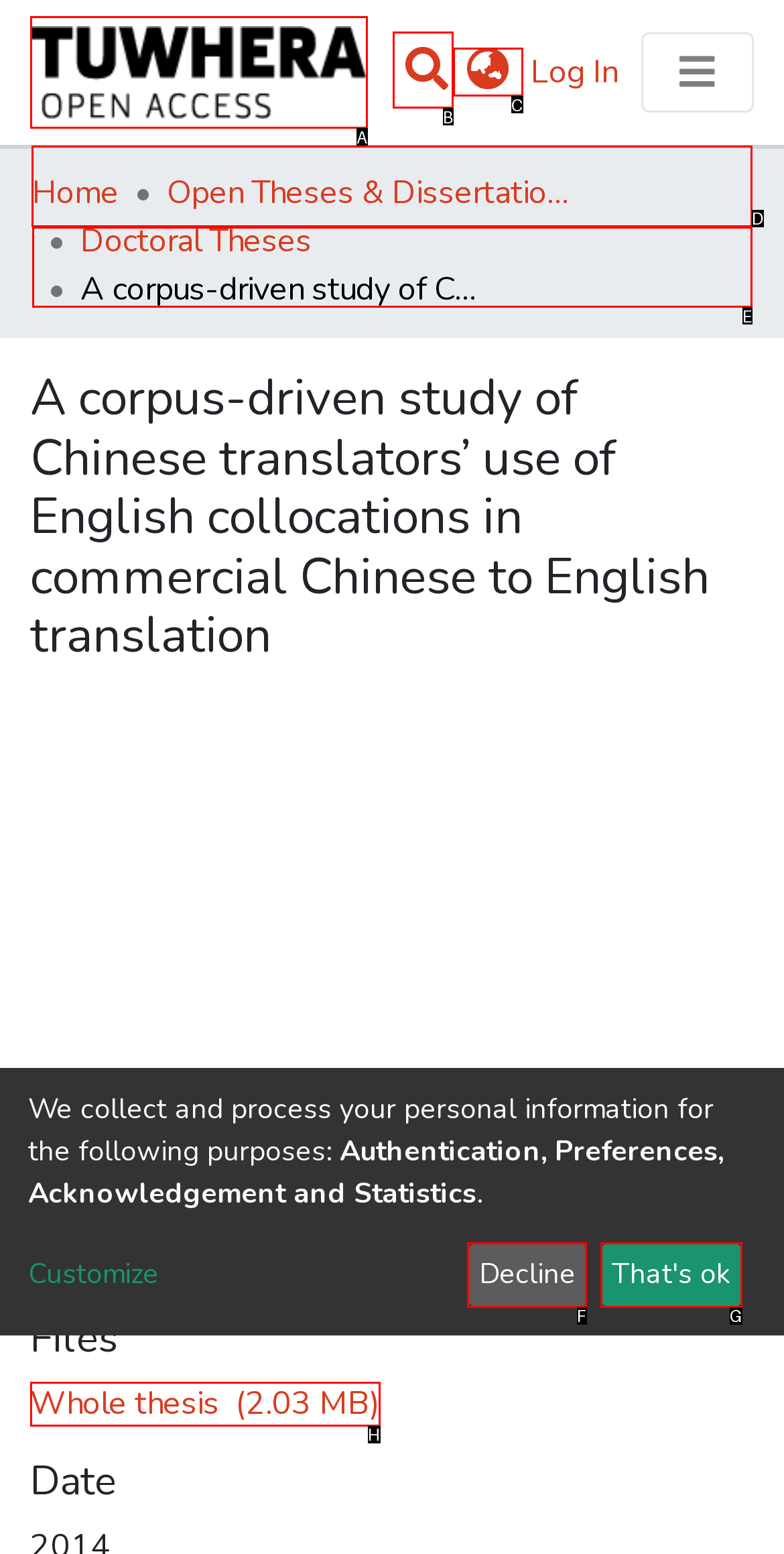Choose the HTML element that should be clicked to accomplish the task: Browse communities and collections. Answer with the letter of the chosen option.

D